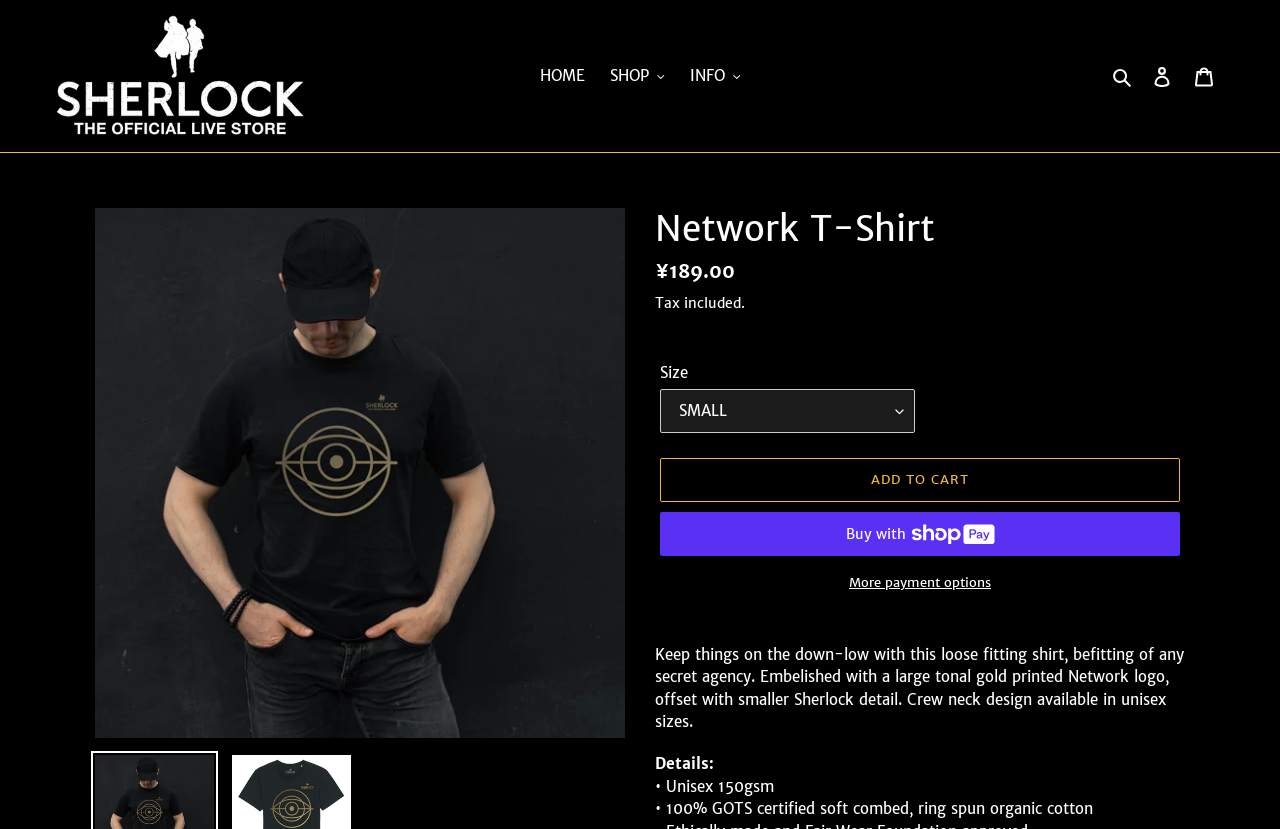Please identify the bounding box coordinates of the area that needs to be clicked to follow this instruction: "See All".

None